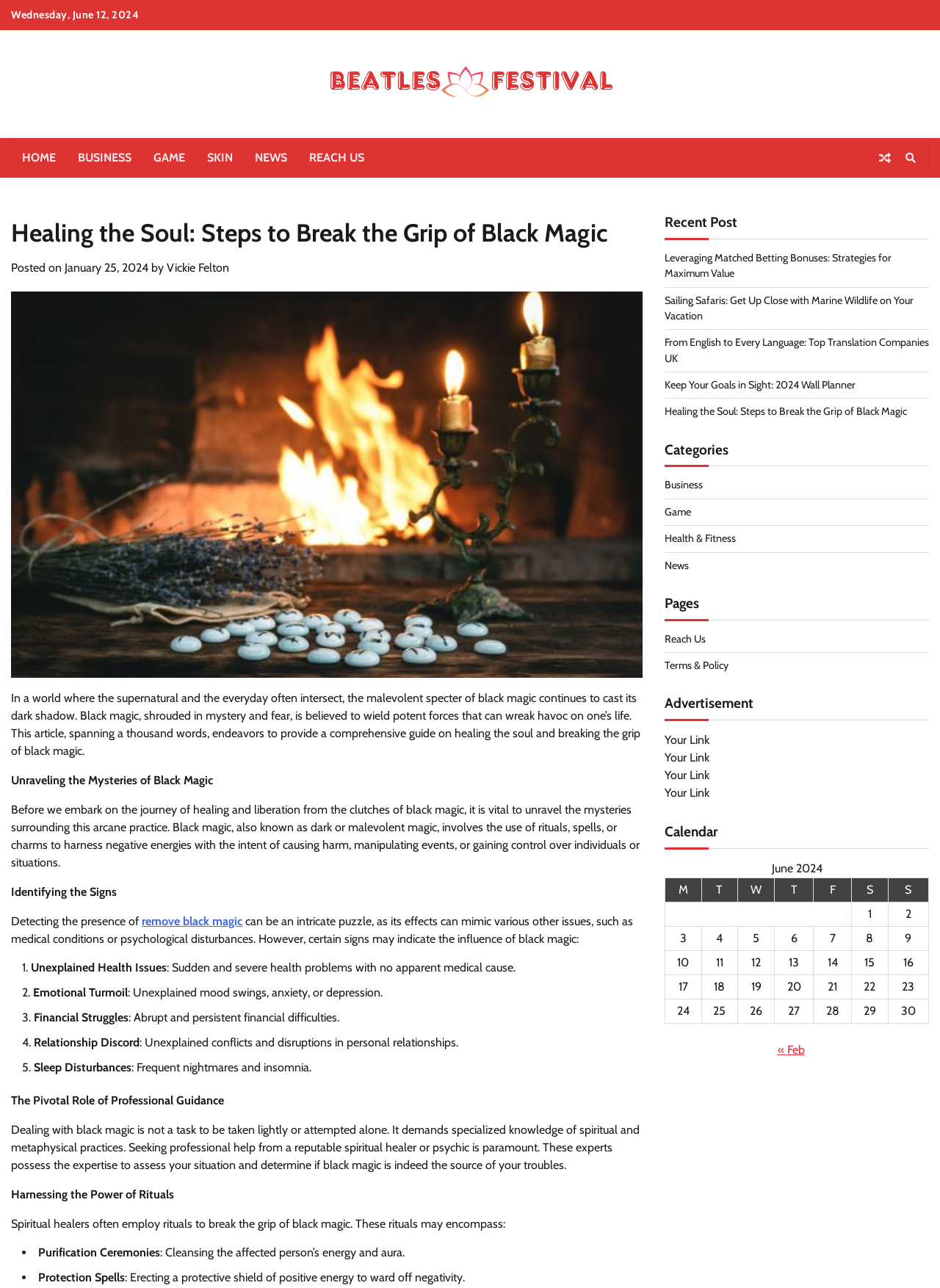Find and extract the text of the primary heading on the webpage.

Healing the Soul: Steps to Break the Grip of Black Magic